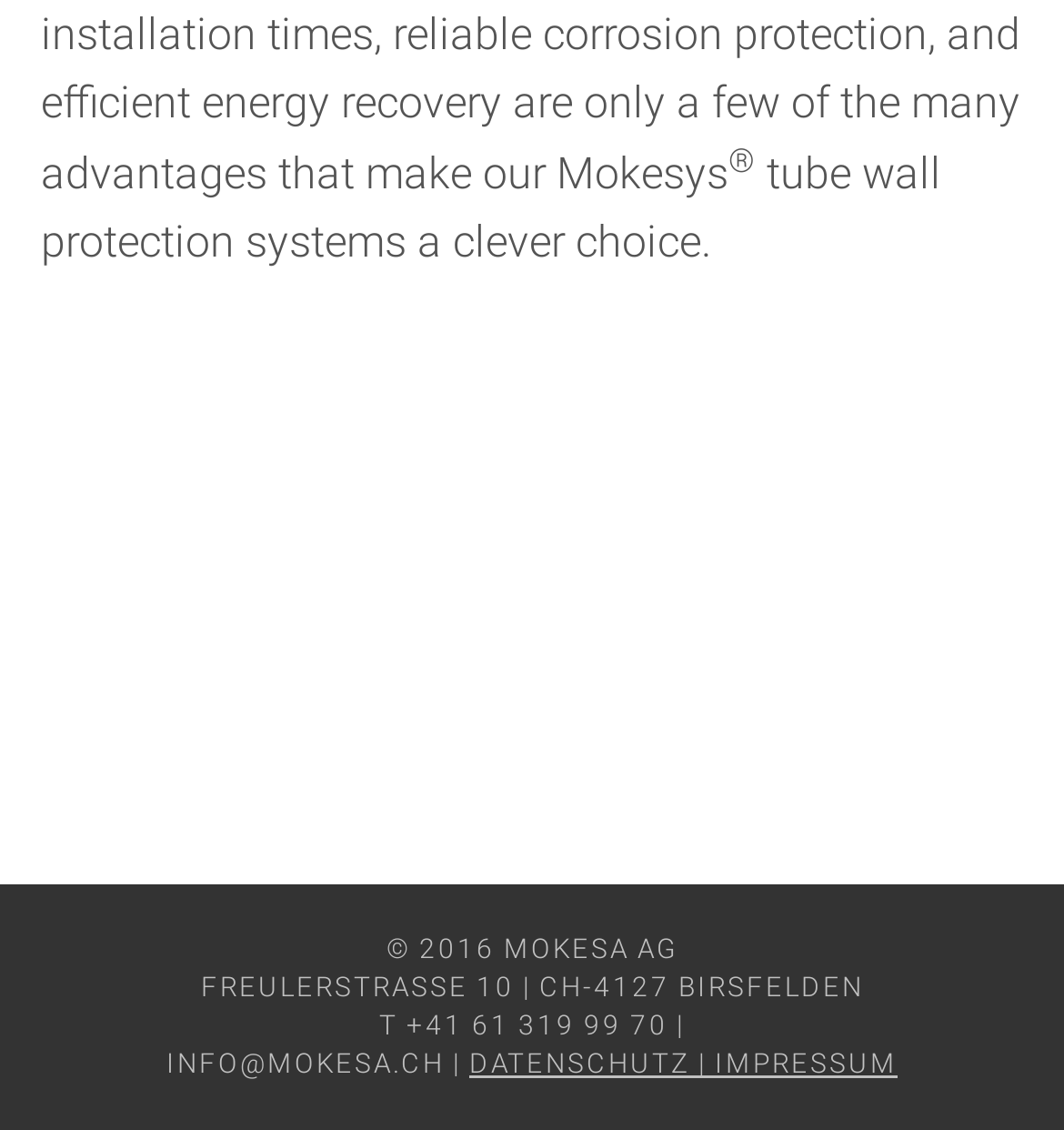Answer succinctly with a single word or phrase:
What is the street address?

FREULERSTRASSE 10